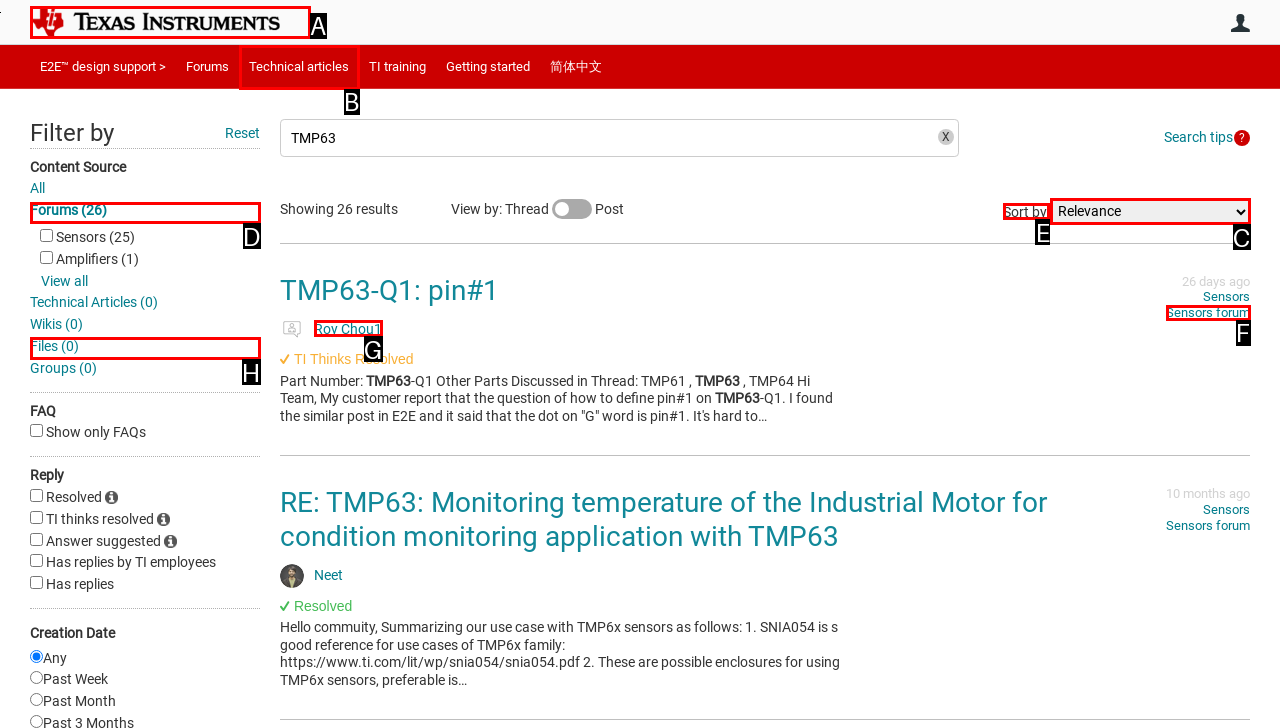Determine which UI element I need to click to achieve the following task: Sort by a specific option Provide your answer as the letter of the selected option.

E